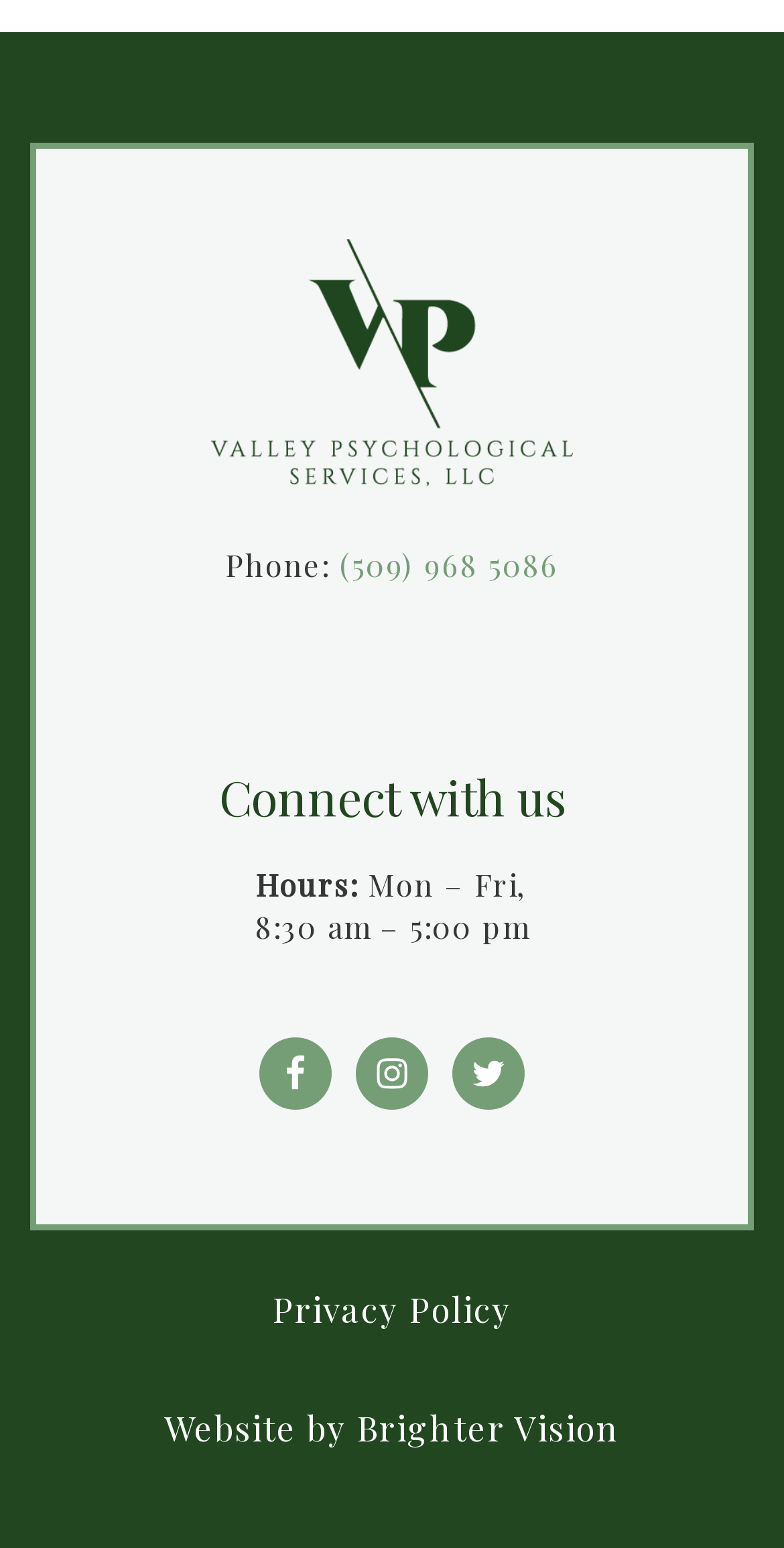What is the name of the website developer?
Based on the image, answer the question in a detailed manner.

I found the name of the website developer by looking at the 'Website by' label and the corresponding link next to it, which contains the name of the developer.